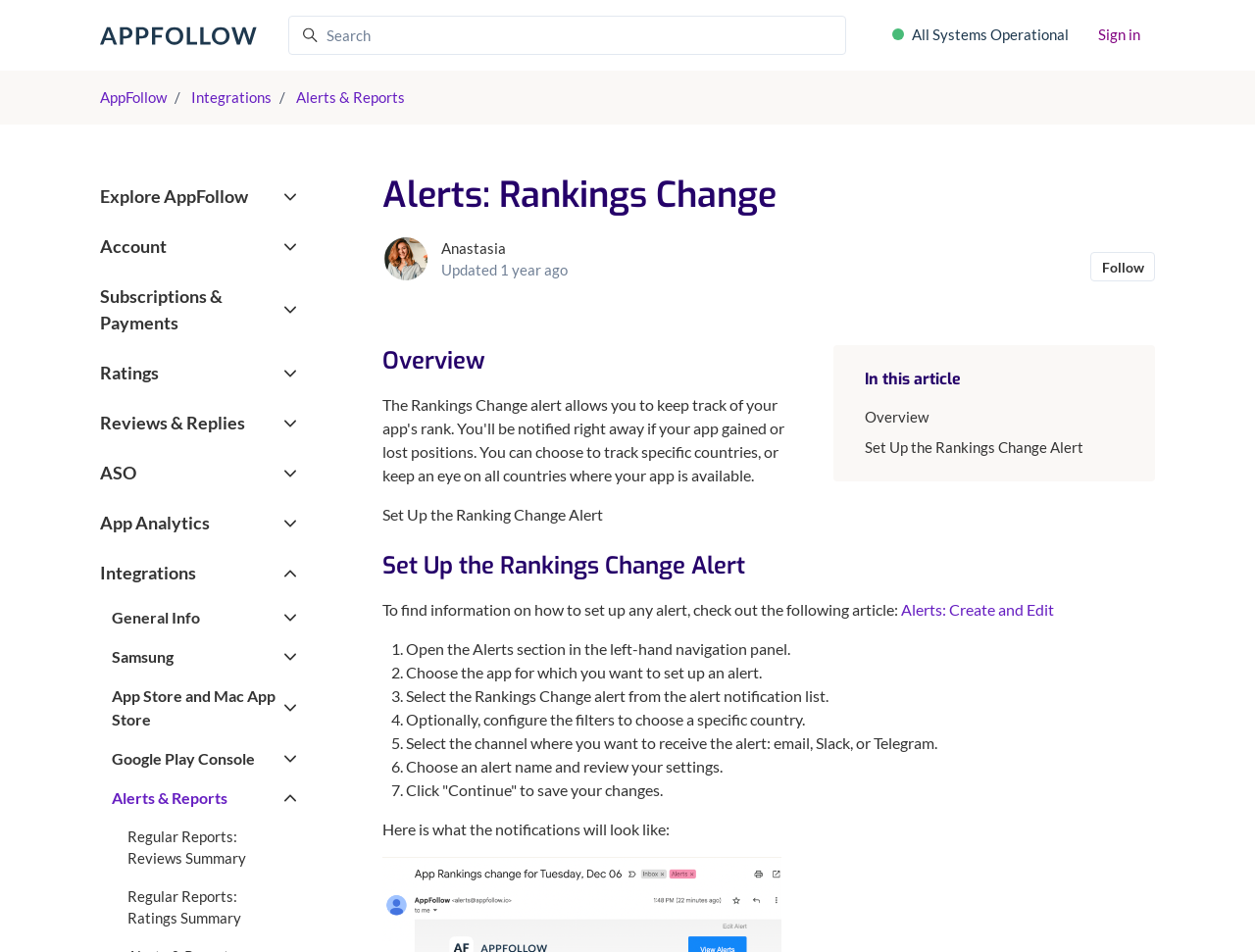What is the date when the article was last updated?
Using the information from the image, give a concise answer in one word or a short phrase.

2022-12-15